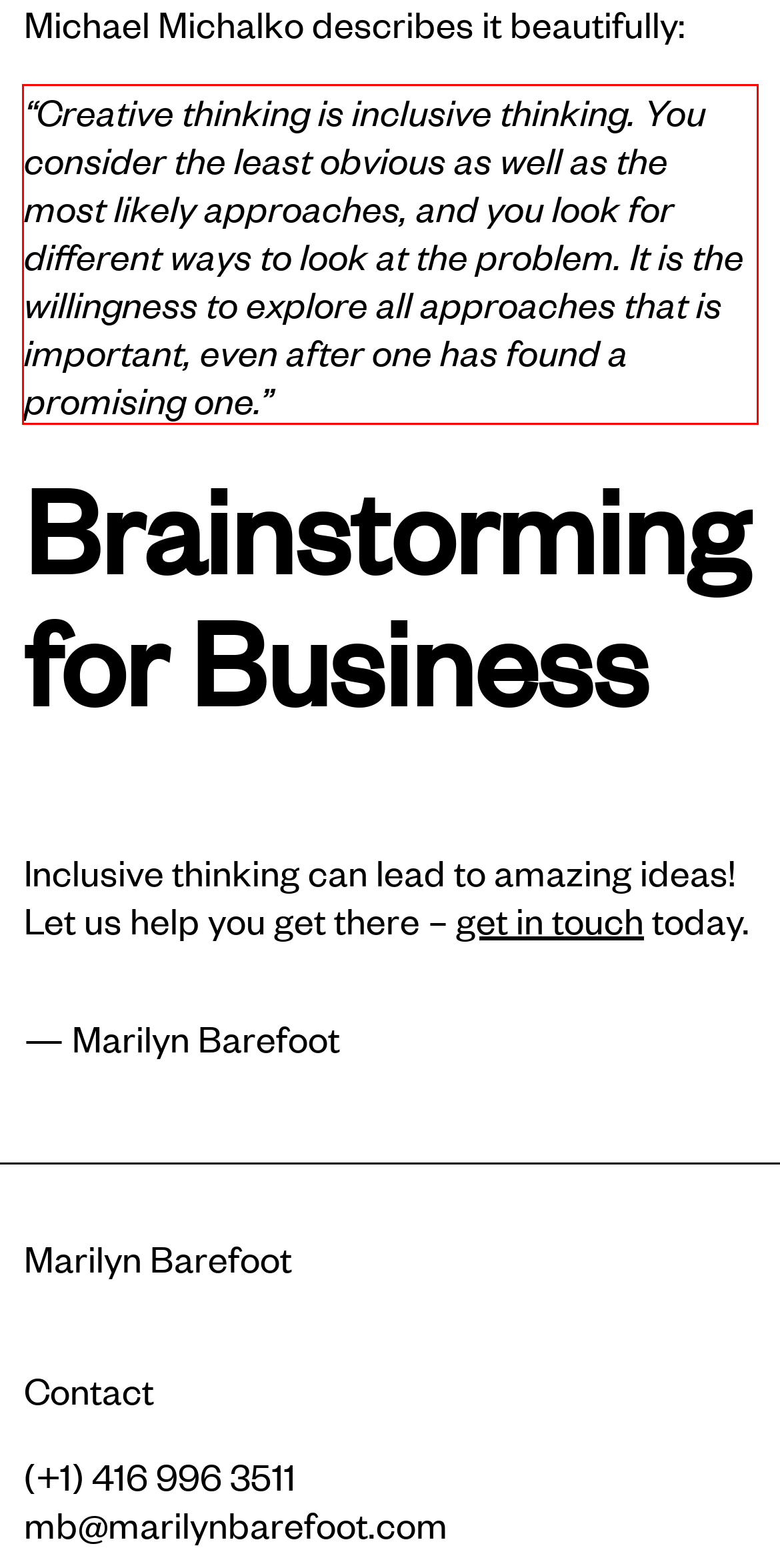Your task is to recognize and extract the text content from the UI element enclosed in the red bounding box on the webpage screenshot.

“Creative thinking is inclusive thinking. You consider the least obvious as well as the most likely approaches, and you look for different ways to look at the problem. It is the willingness to explore all approaches that is important, even after one has found a promising one.”